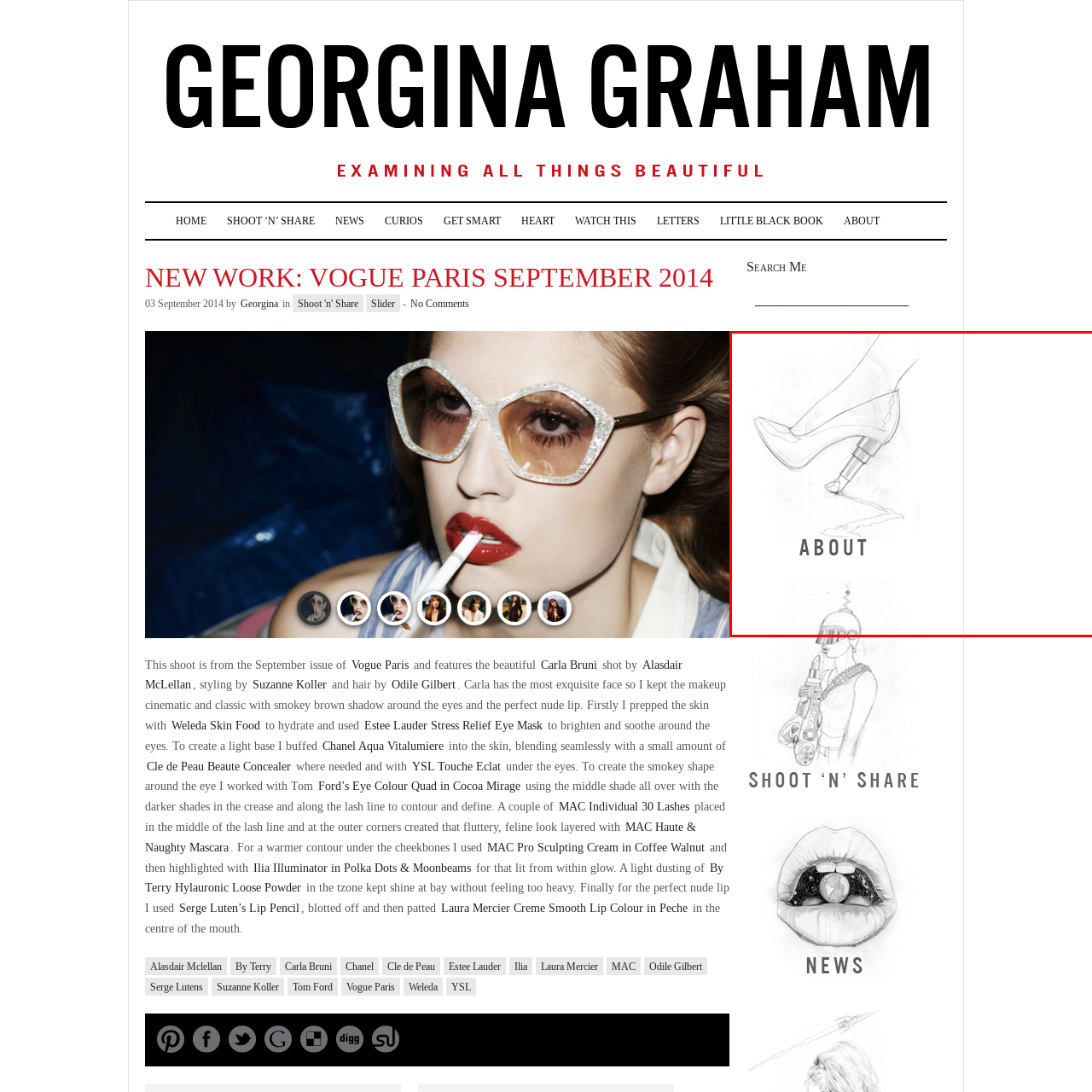Give a detailed caption for the image that is encased within the red bounding box.

This image features a creative illustration showcasing a stylized high-heeled shoe with a striking heel design. The shoe appears to be intricately detailed, emphasizing its elegance and fashion-forward aesthetic. Below the shoe, the word "ABOUT" is prominently displayed in a bold, modern font, suggesting a section that provides additional context or information, likely related to the surrounding content or artist profile. This combination of fashion illustration and typography reflects a sophisticated and artistic approach, typical of fashion-focused publications such as Vogue Paris.